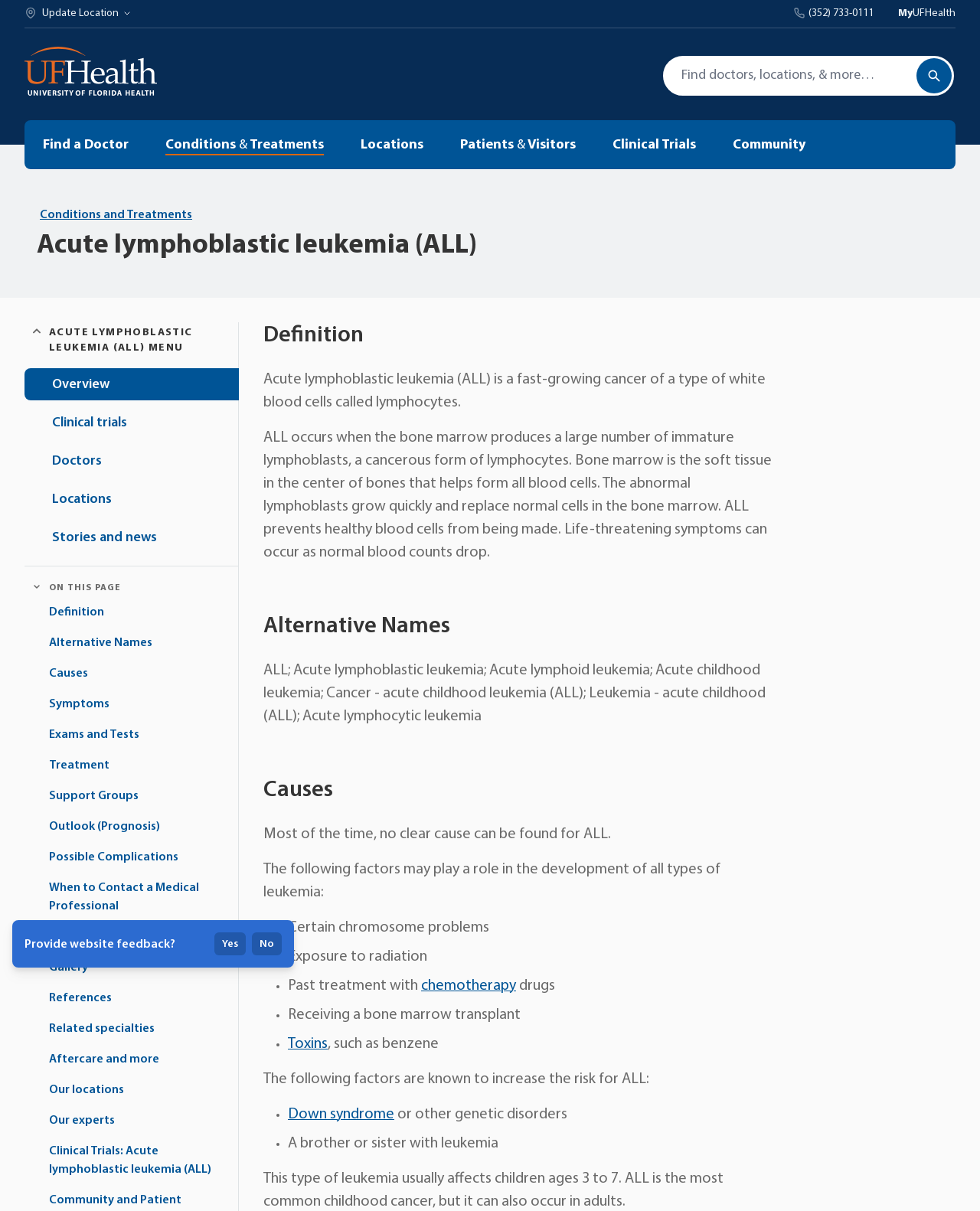Produce an elaborate caption capturing the essence of the webpage.

This webpage is about Acute Lymphoblastic Leukemia (ALL), a type of cancer. At the top, there is a navigation menu with links to "Find a Doctor", "Conditions & Treatments", "Locations", and more. Below this menu, there is a search bar and a "MyUFHealth" link. On the top-right corner, there is a phone number and a "UF Health Home" link.

The main content of the page is divided into sections, each with a heading. The first section is "Definition", which explains what ALL is and how it occurs. This section has a brief summary of ALL, followed by a longer paragraph that provides more details.

Below the "Definition" section, there are links to other sections, including "Alternative Names", "Causes", "Symptoms", "Exams and Tests", and more. These links are organized in a menu with a "Collapse navigation" button.

The "Alternative Names" section lists several names for ALL, including "Acute lymphoblastic leukemia", "Acute lymphoid leukemia", and "Cancer - acute childhood leukemia (ALL)".

The "Causes" section explains that most of the time, no clear cause can be found for ALL, but certain factors may play a role in its development. These factors include chromosome problems, exposure to radiation, past treatment with chemotherapy drugs, receiving a bone marrow transplant, and exposure to toxins such as benzene.

Throughout the page, there are no images, but there are many links to other sections and pages, as well as a navigation menu at the top. The layout is organized and easy to follow, with clear headings and concise text.